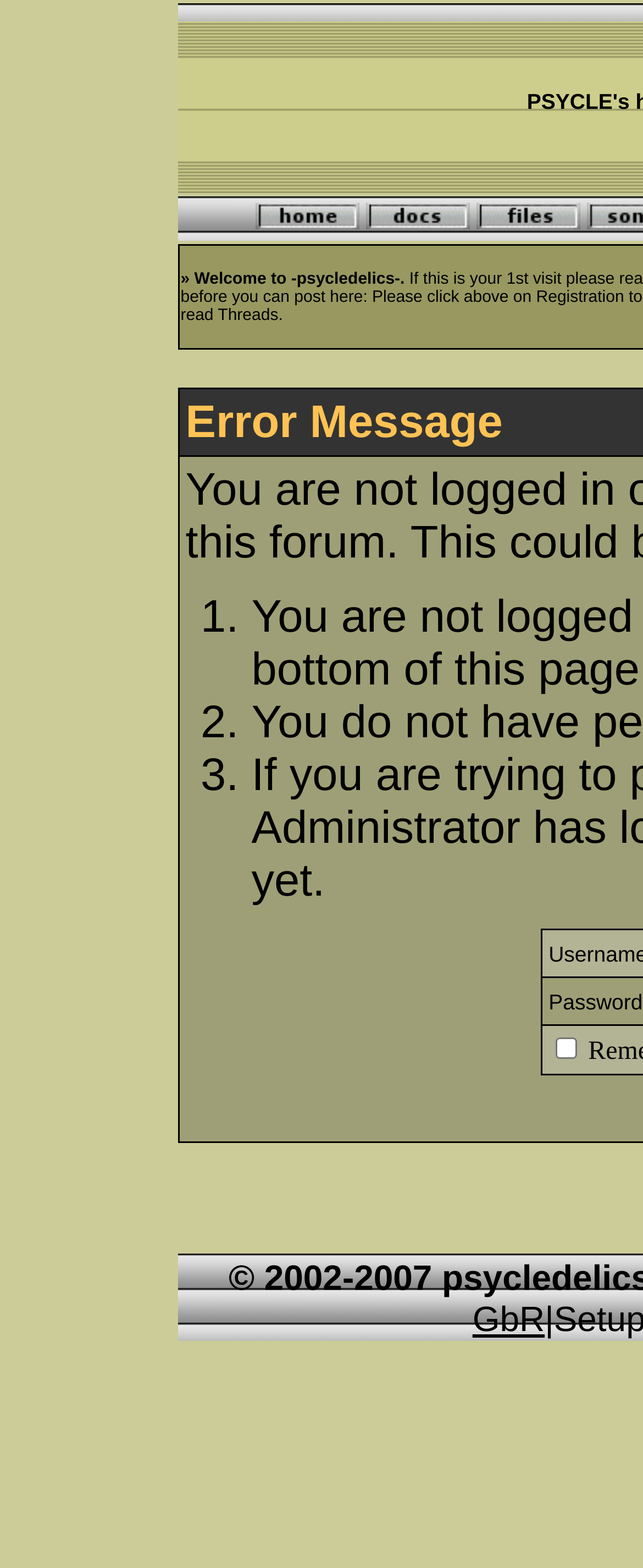Answer the question briefly using a single word or phrase: 
How many list markers are there on the webpage?

3